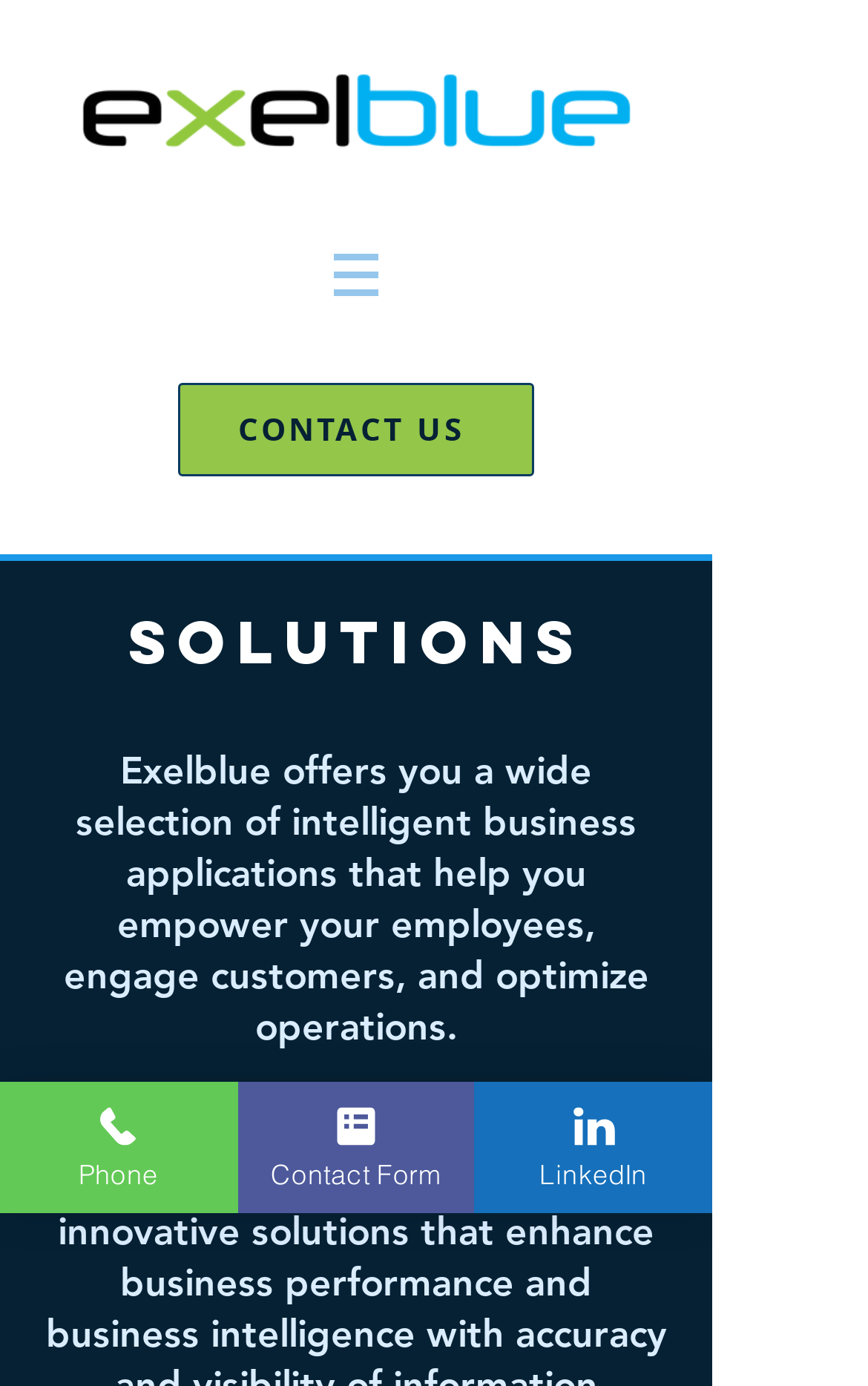Extract the text of the main heading from the webpage.

Microsoft Dynamics 365